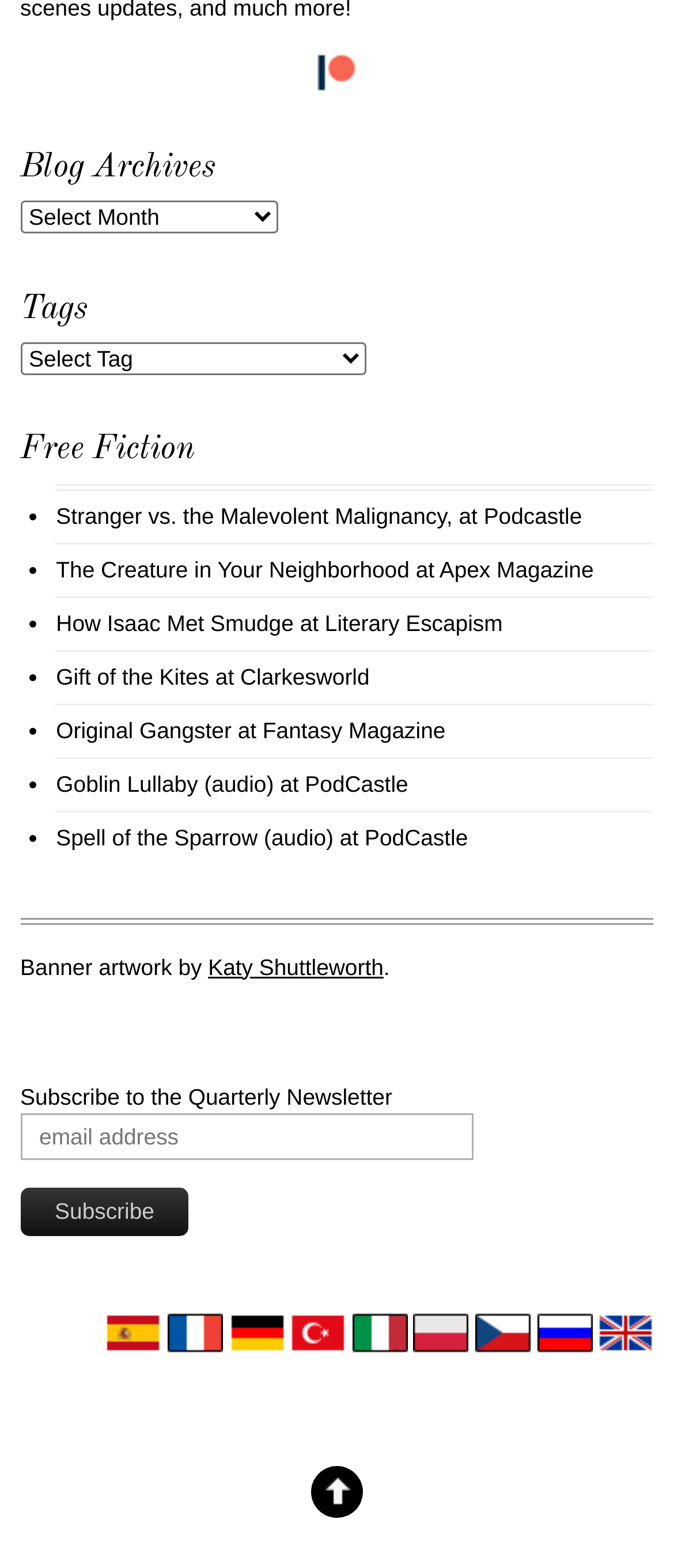How many social media links are at the bottom?
Carefully examine the image and provide a detailed answer to the question.

There are 9 social media links at the bottom of the webpage, which are identified by their image elements and bounding box coordinates. They are arranged horizontally and have similar visual appearances.